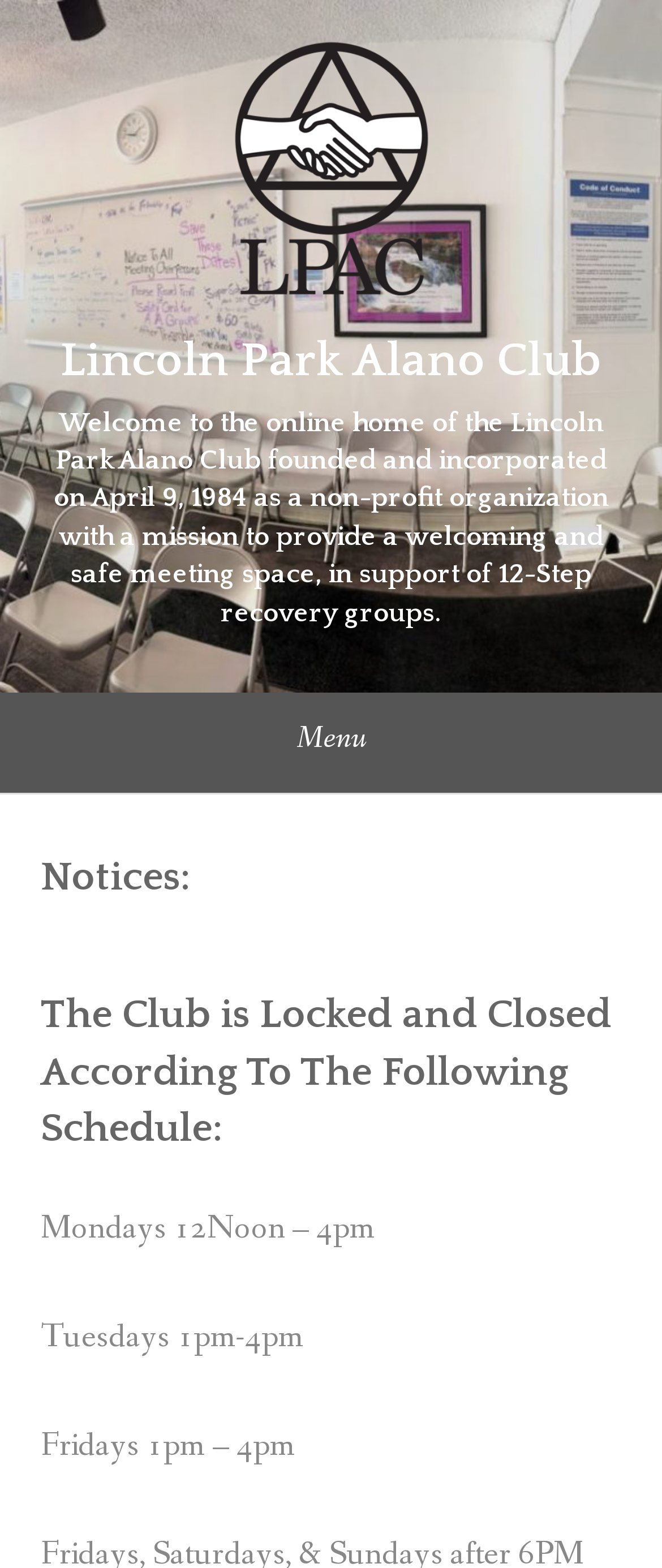What is the purpose of the Lincoln Park Alano Club?
Please answer the question with as much detail as possible using the screenshot.

Based on the webpage, the Lincoln Park Alano Club is a non-profit organization founded in 1984, and its mission is to provide a welcoming and safe meeting space in support of 12-Step recovery groups.